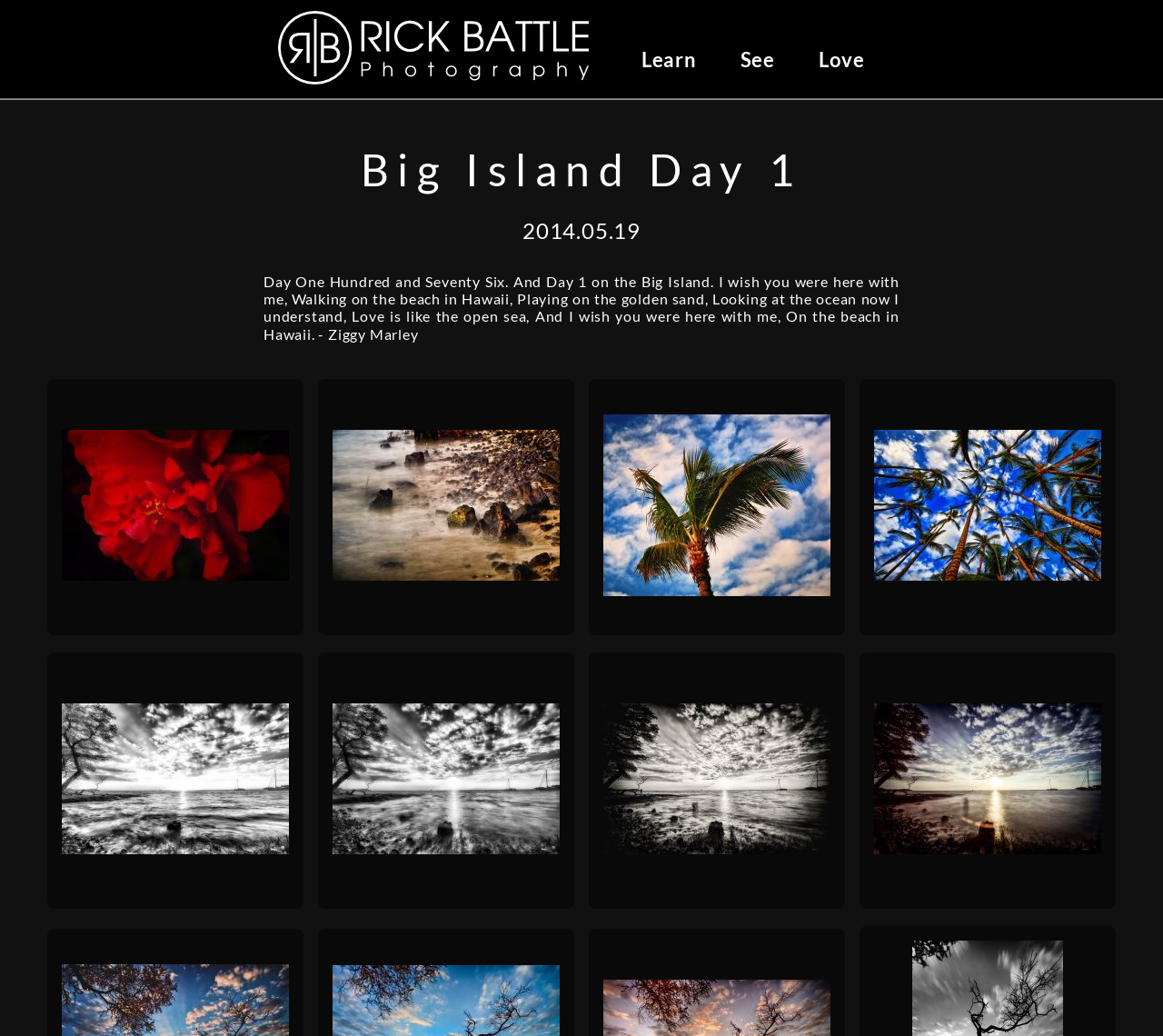Respond with a single word or phrase to the following question:
What is the date of the Big Island Day 1 event?

2014.05.19